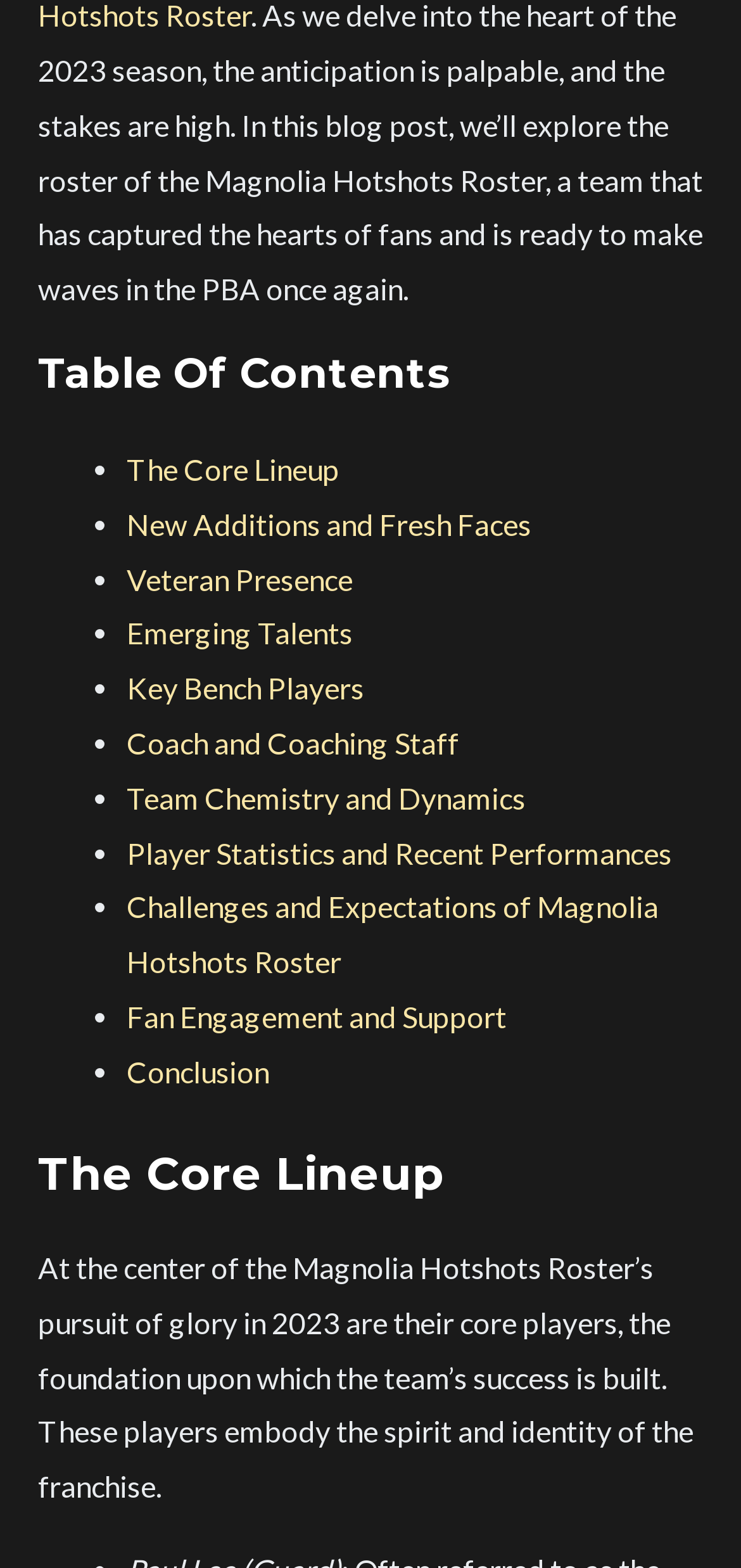Find and indicate the bounding box coordinates of the region you should select to follow the given instruction: "Click on 'The Core Lineup'".

[0.171, 0.289, 0.458, 0.31]